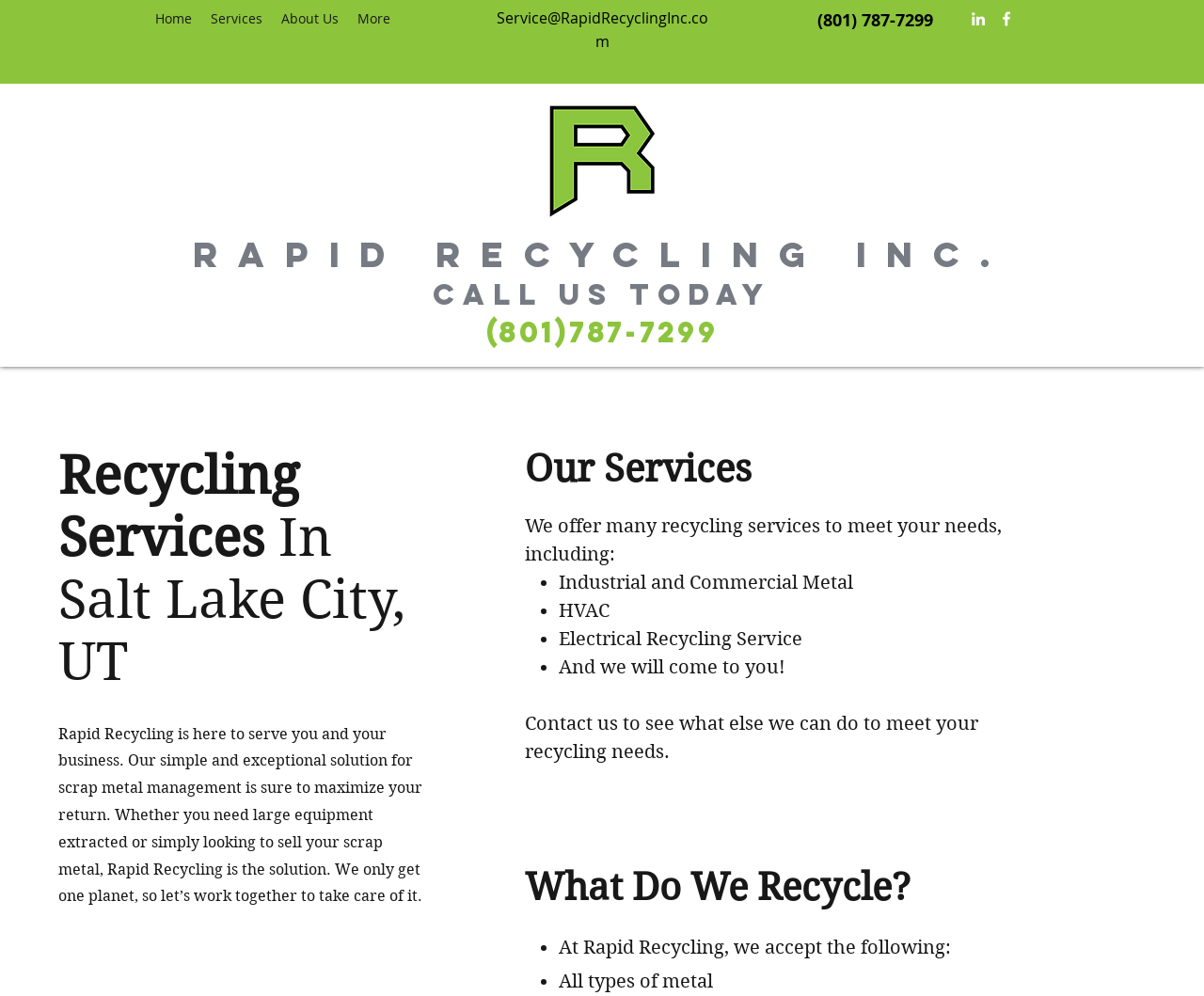What is the purpose of Rapid Recycling?
Please give a detailed answer to the question using the information shown in the image.

I found the purpose by looking at the StaticText element with the text 'Rapid Recycling is here to serve you and your business. Our simple and exceptional solution for scrap metal management is sure to maximize your return.', located at [0.048, 0.728, 0.354, 0.909].